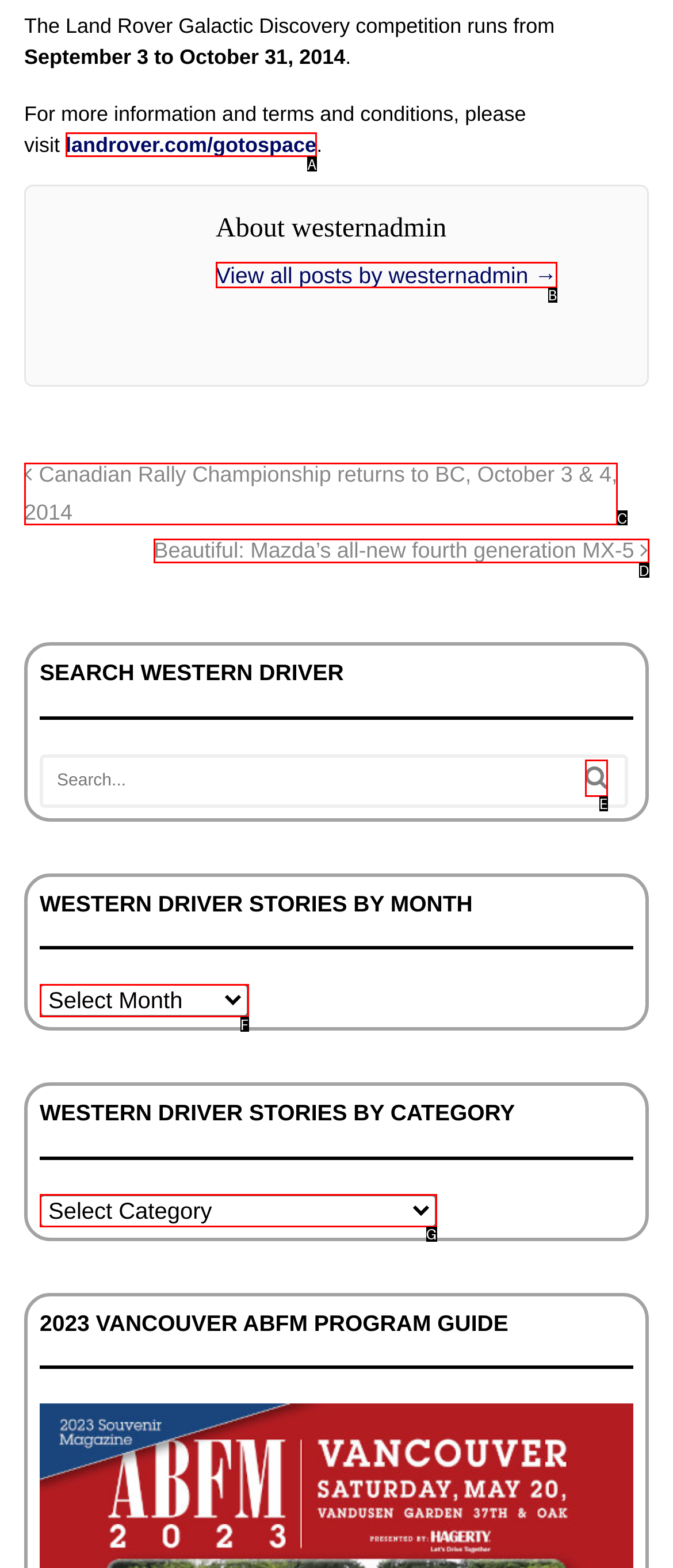Using the description: name="submit" value="Search", find the HTML element that matches it. Answer with the letter of the chosen option.

E